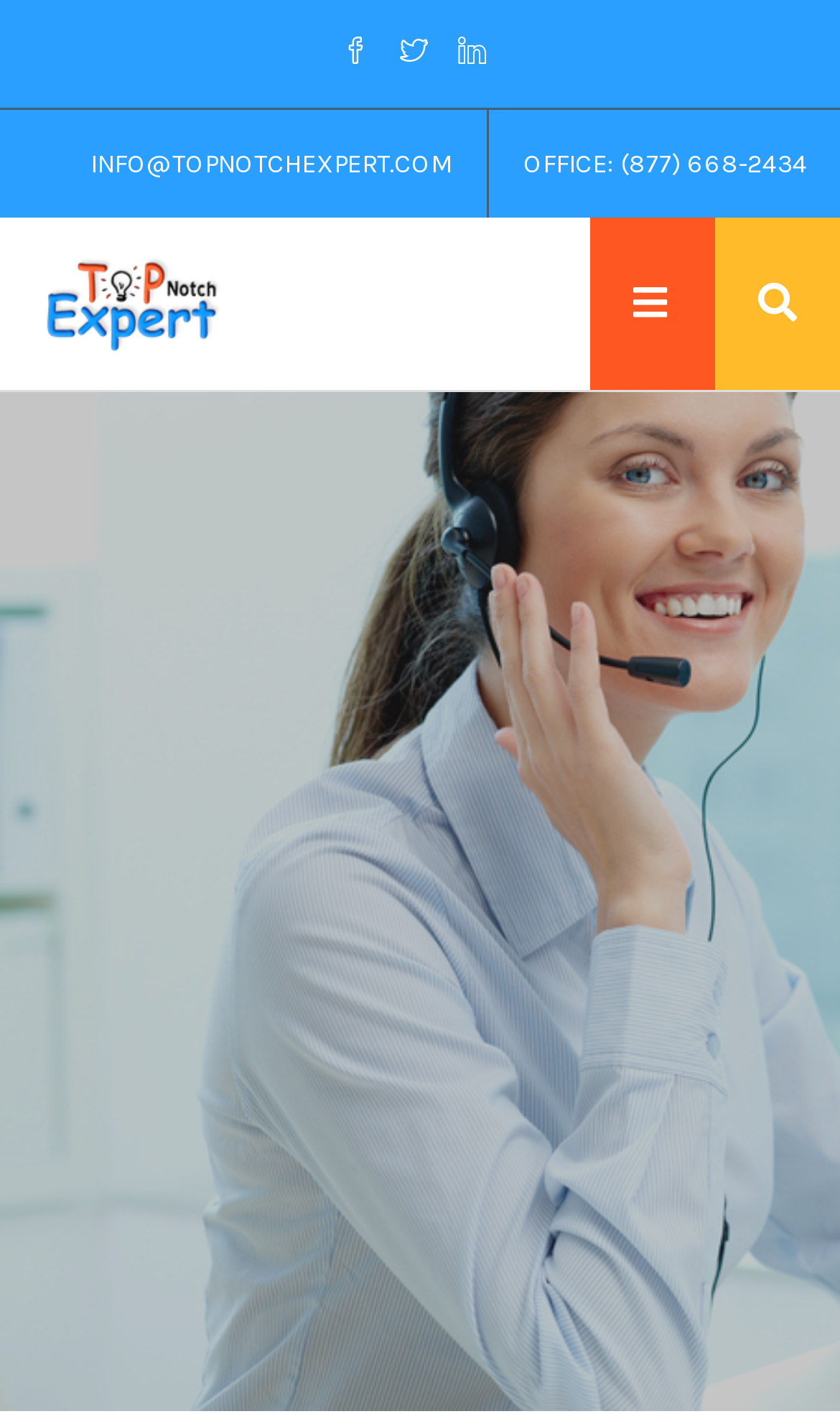Observe the image and answer the following question in detail: What is the email address to contact?

I found the email address by looking at the links on the top of the webpage, and I saw the link 'INFO@TOPNOTCHEXPERT.COM' which is likely to be the email address to contact.